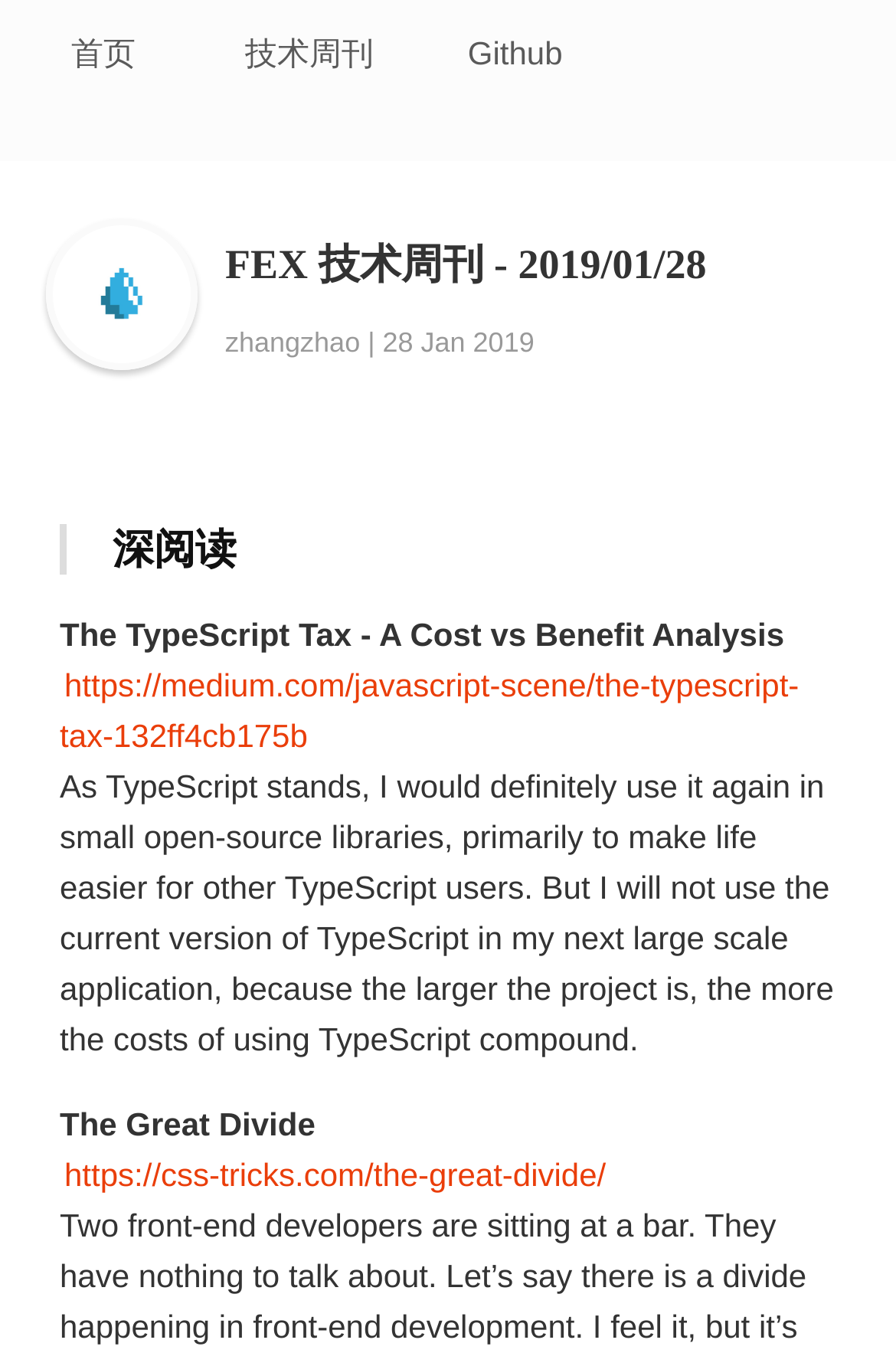What is the title of the first article?
Use the image to give a comprehensive and detailed response to the question.

I found the title 'The TypeScript Tax' followed by a link to the article, which suggests that it is the title of the first article in the list.